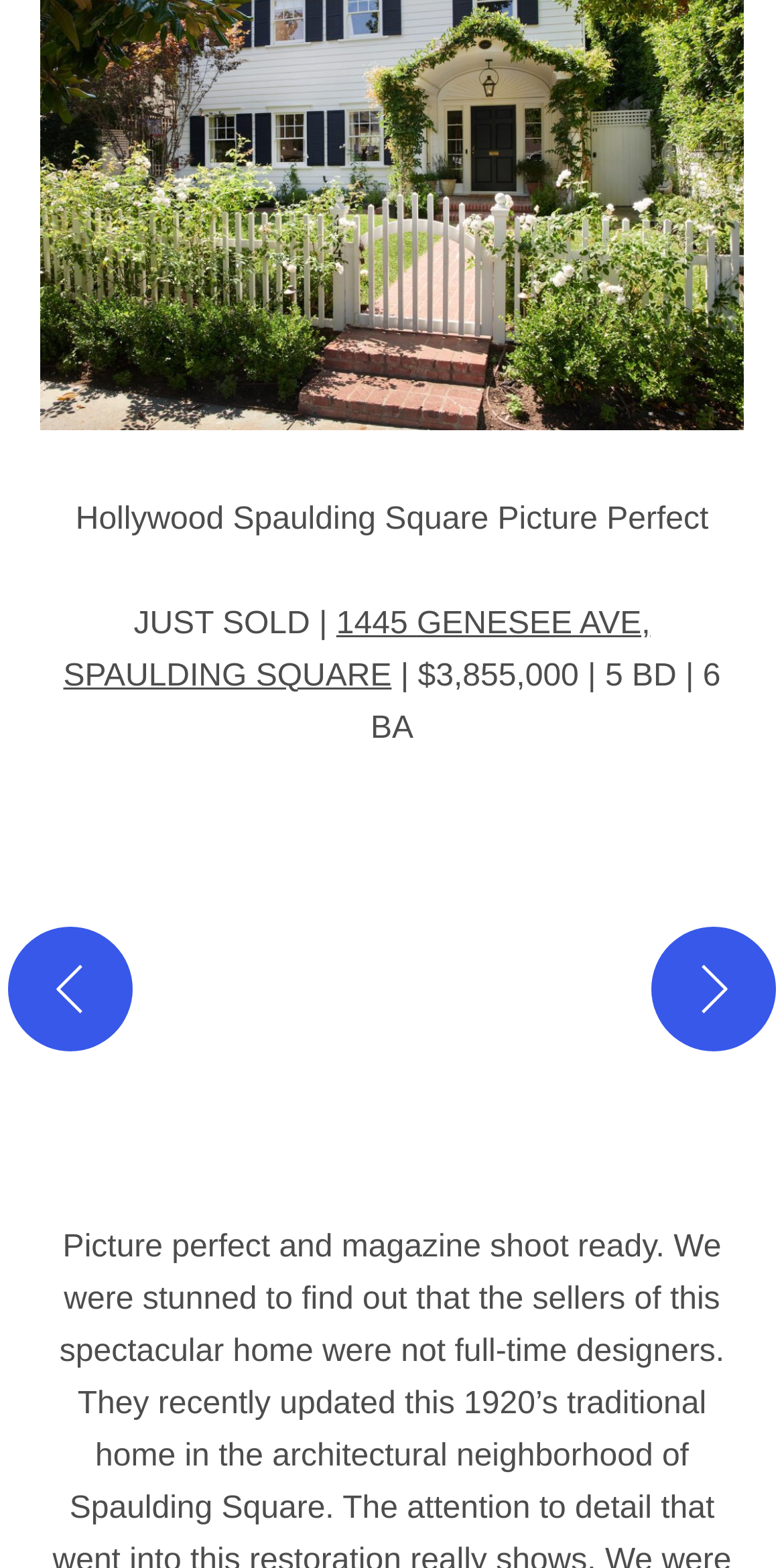How many bedrooms does the property have?
Using the information from the image, provide a comprehensive answer to the question.

The number of bedrooms can be found in the text description of the property, which is '$3,855,000 | 5 BD | 6 BA'. The number of bedrooms is mentioned as '5 BD'.